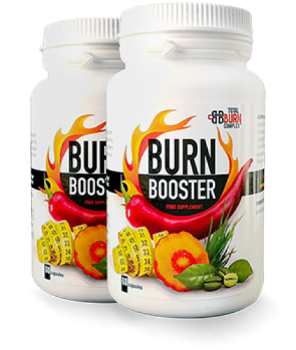What is the purpose of the product?
Please provide a comprehensive answer to the question based on the webpage screenshot.

The caption states that the product is designed to support weight loss and boost metabolism, implying that it is intended to help individuals achieve their desired body figures.